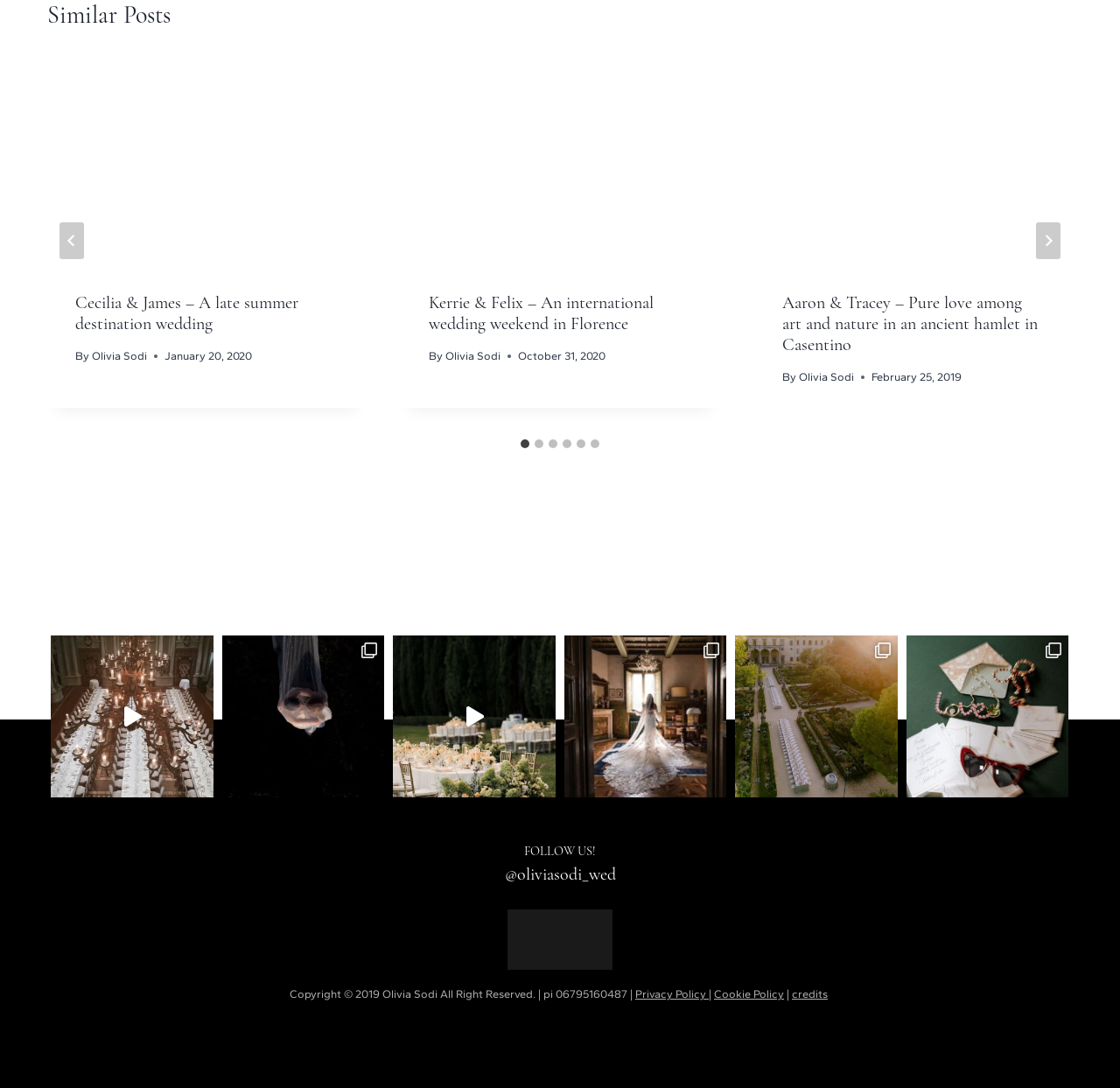Kindly provide the bounding box coordinates of the section you need to click on to fulfill the given instruction: "Go to the 'Cecilia & James – A late summer destination wedding' post".

[0.042, 0.048, 0.327, 0.244]